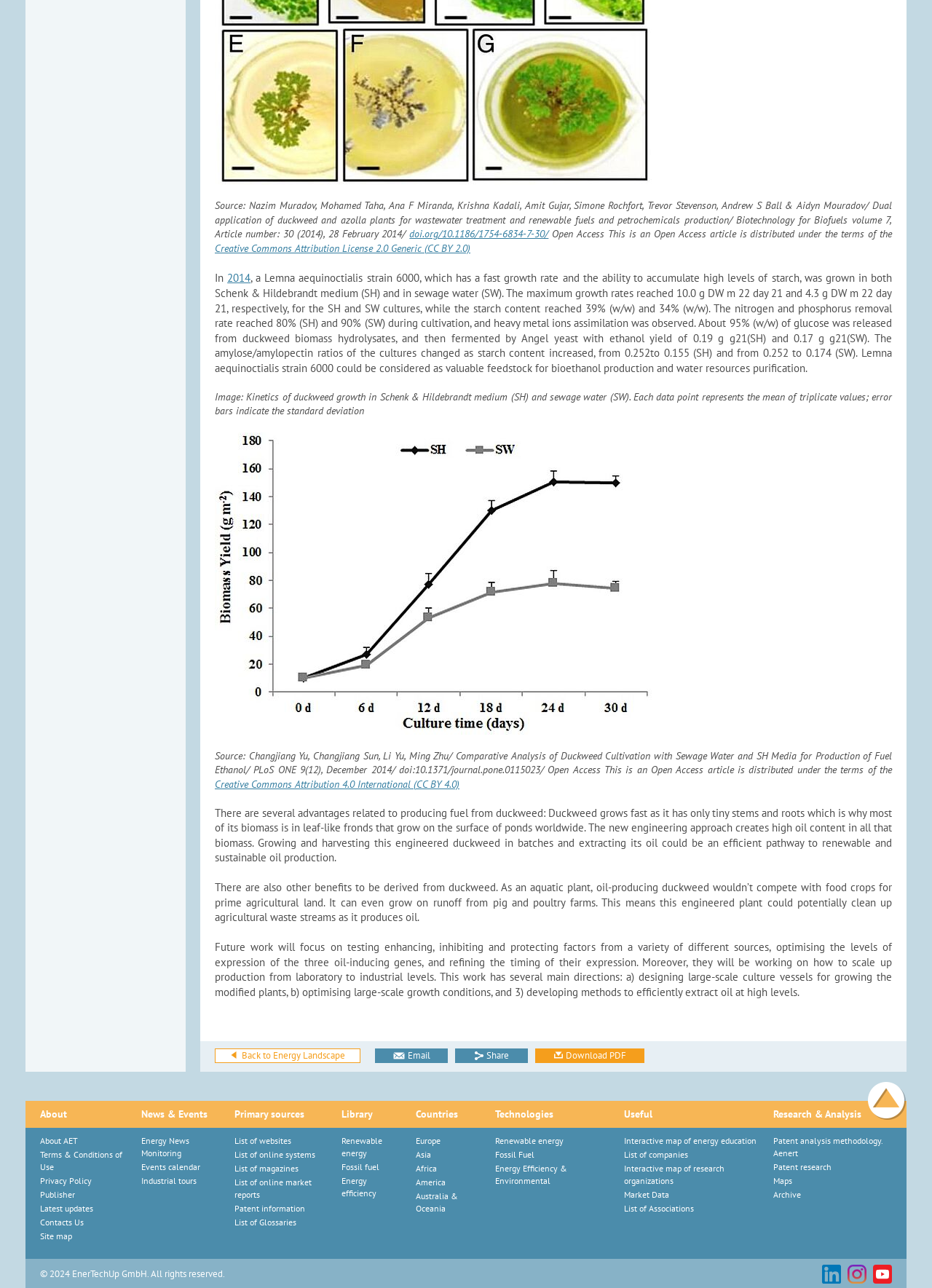Could you provide the bounding box coordinates for the portion of the screen to click to complete this instruction: "Email"?

[0.402, 0.814, 0.48, 0.825]